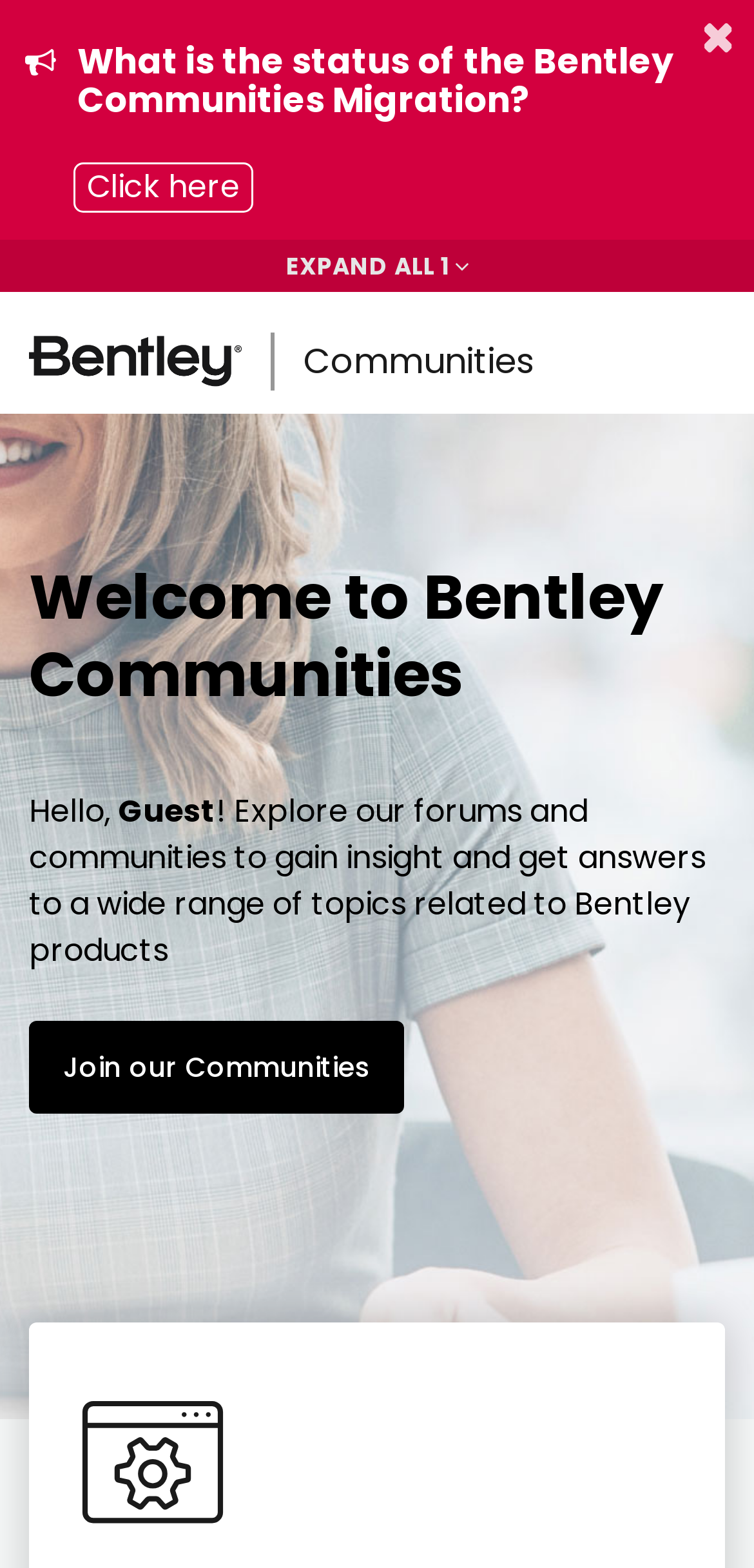What is the purpose of the 'EXPAND ALL 1 announcements' button?
Using the image, provide a concise answer in one word or a short phrase.

To expand announcements